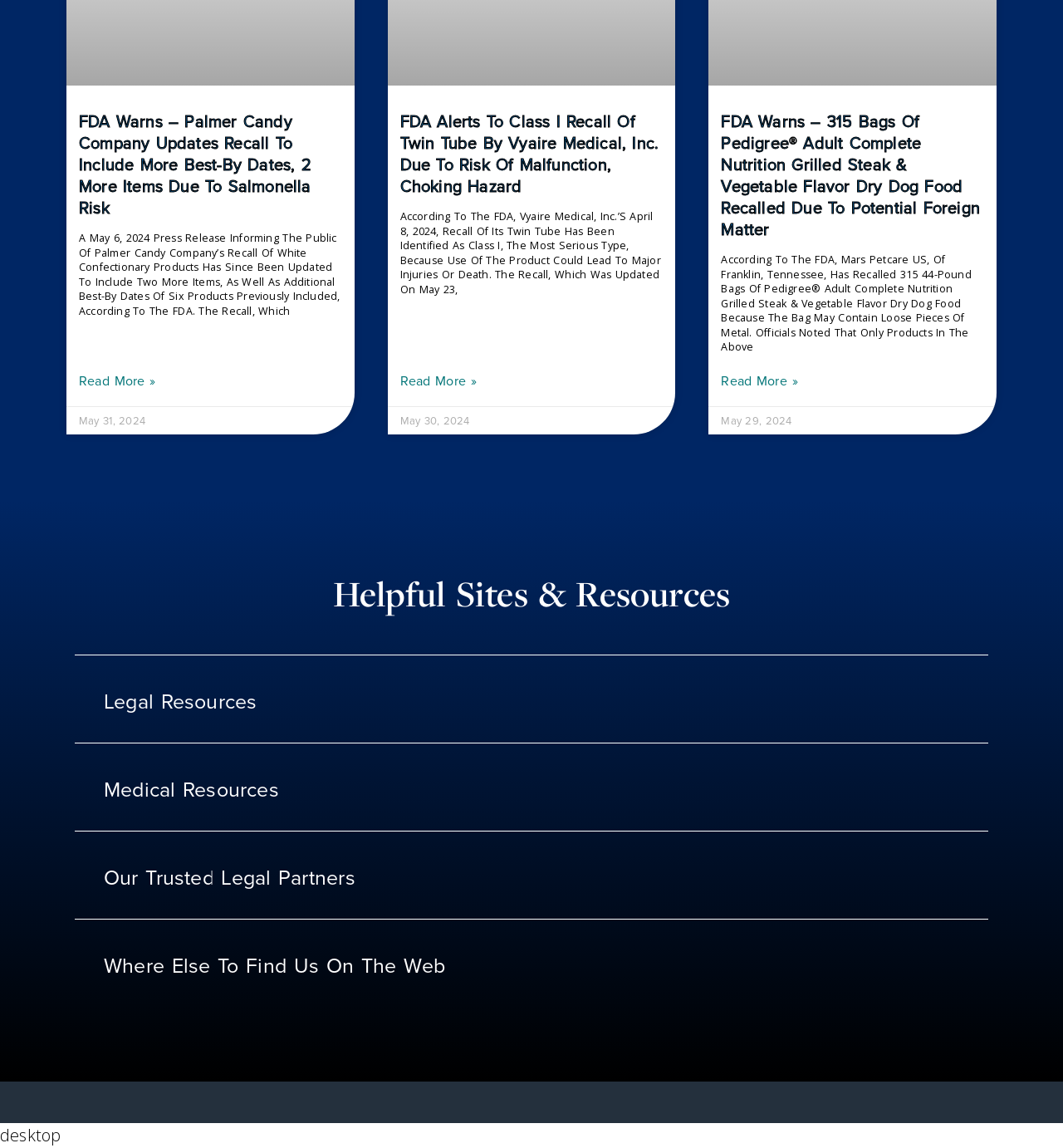Please provide a detailed answer to the question below based on the screenshot: 
What is the date of the first press release?

I found the date by looking at the first press release section, which mentions 'A May 6, 2024 Press Release Informing The Public Of Palmer Candy Company’s Recall...'.